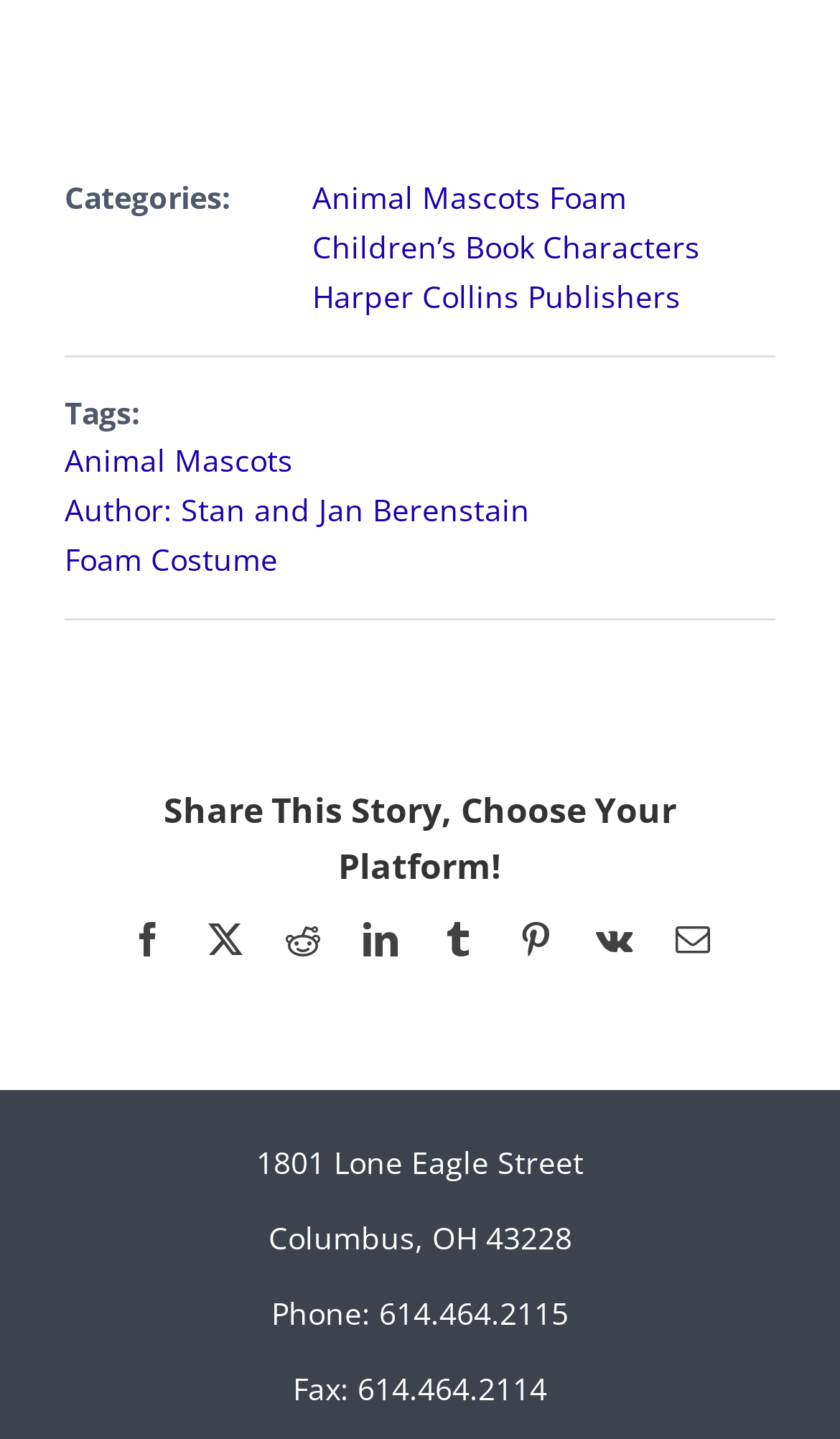Using the format (top-left x, top-left y, bottom-right x, bottom-right y), provide the bounding box coordinates for the described UI element. All values should be floating point numbers between 0 and 1: Author: Stan and Jan Berenstain

[0.077, 0.34, 0.631, 0.368]